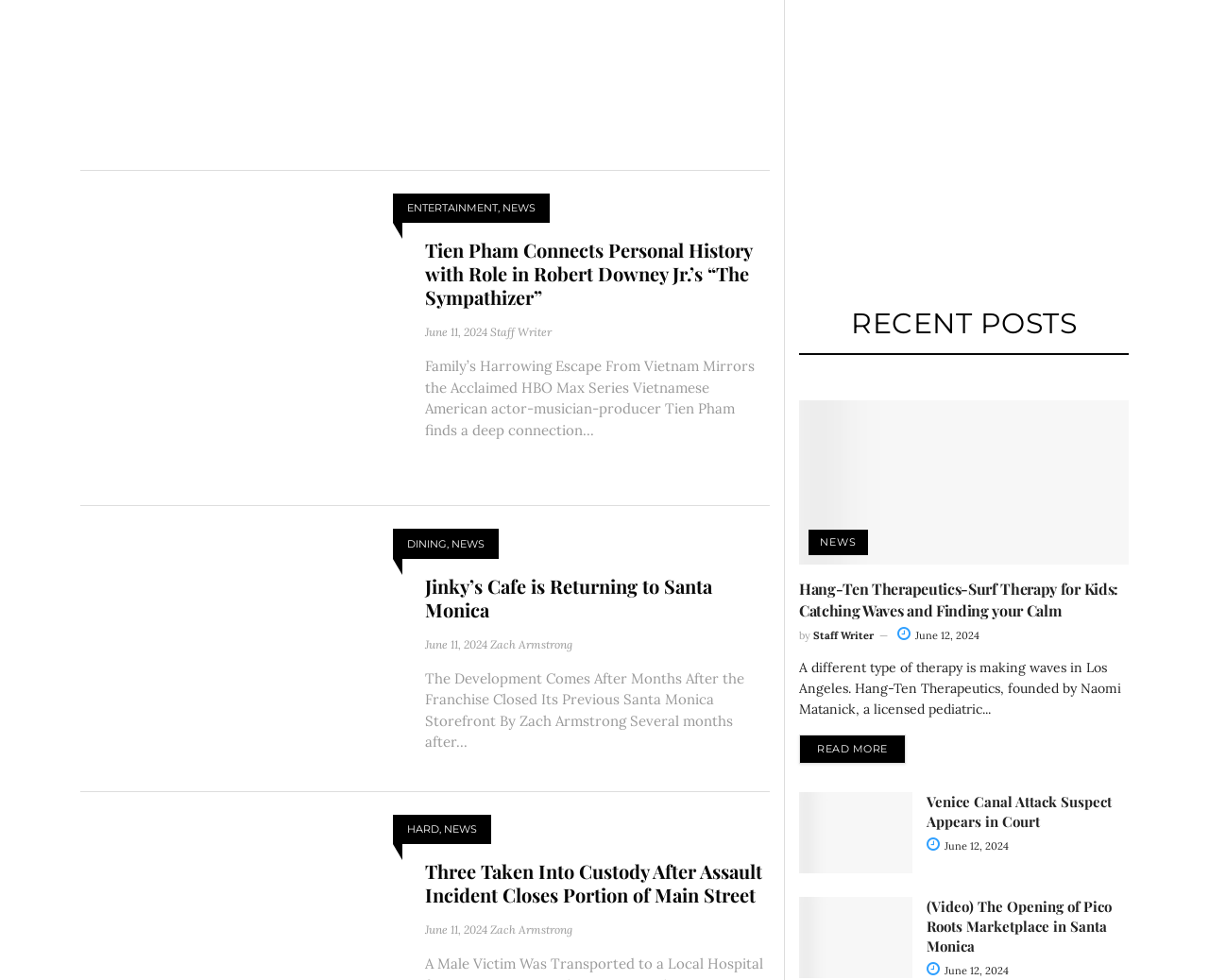Who is the author of the third article? Based on the image, give a response in one word or a short phrase.

Zach Armstrong